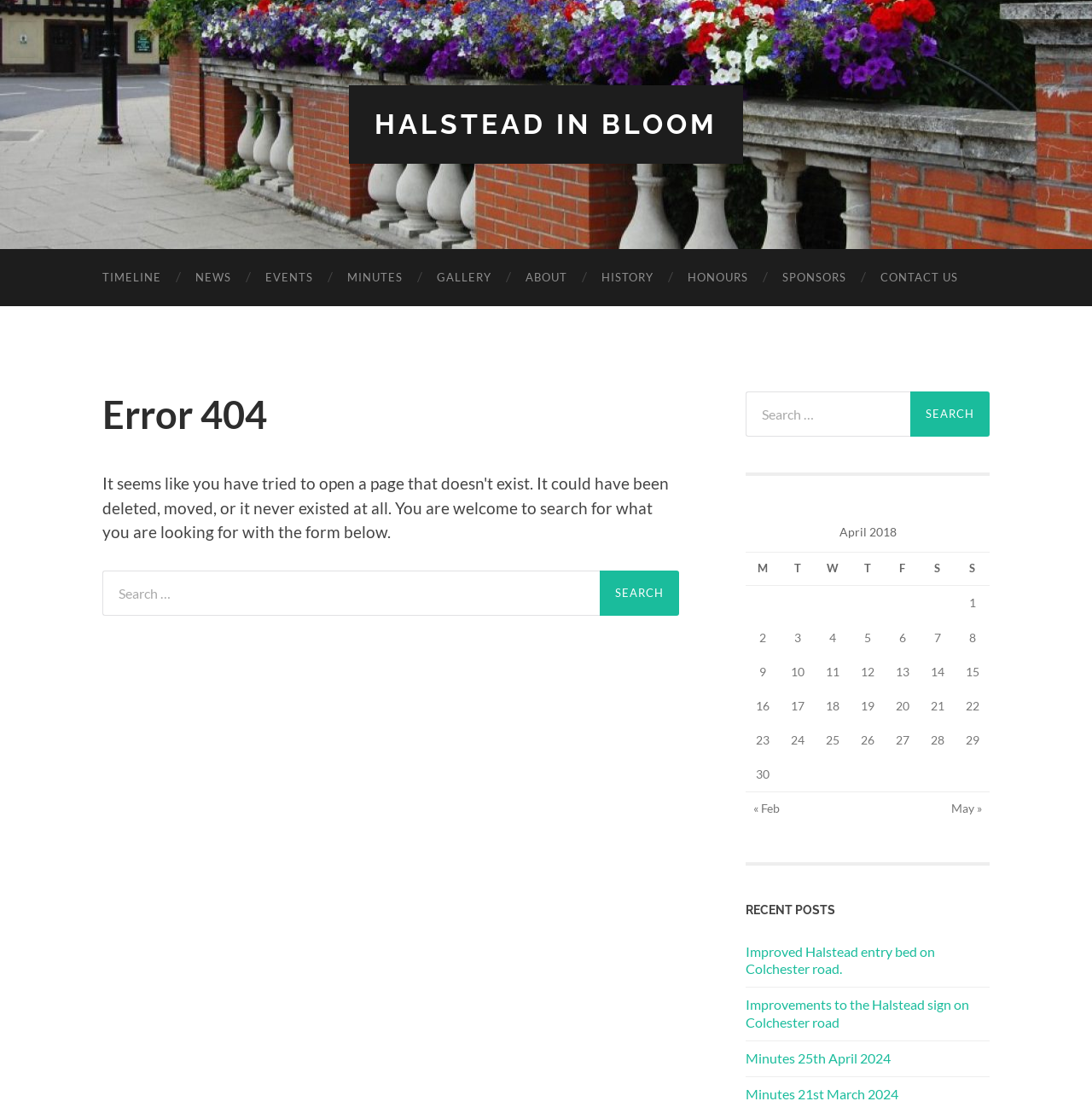Review the image closely and give a comprehensive answer to the question: What is the name of the organization?

The name of the organization is 'Halstead In Bloom' which is displayed as a link at the top of the page, suggesting that it is the title of the website.